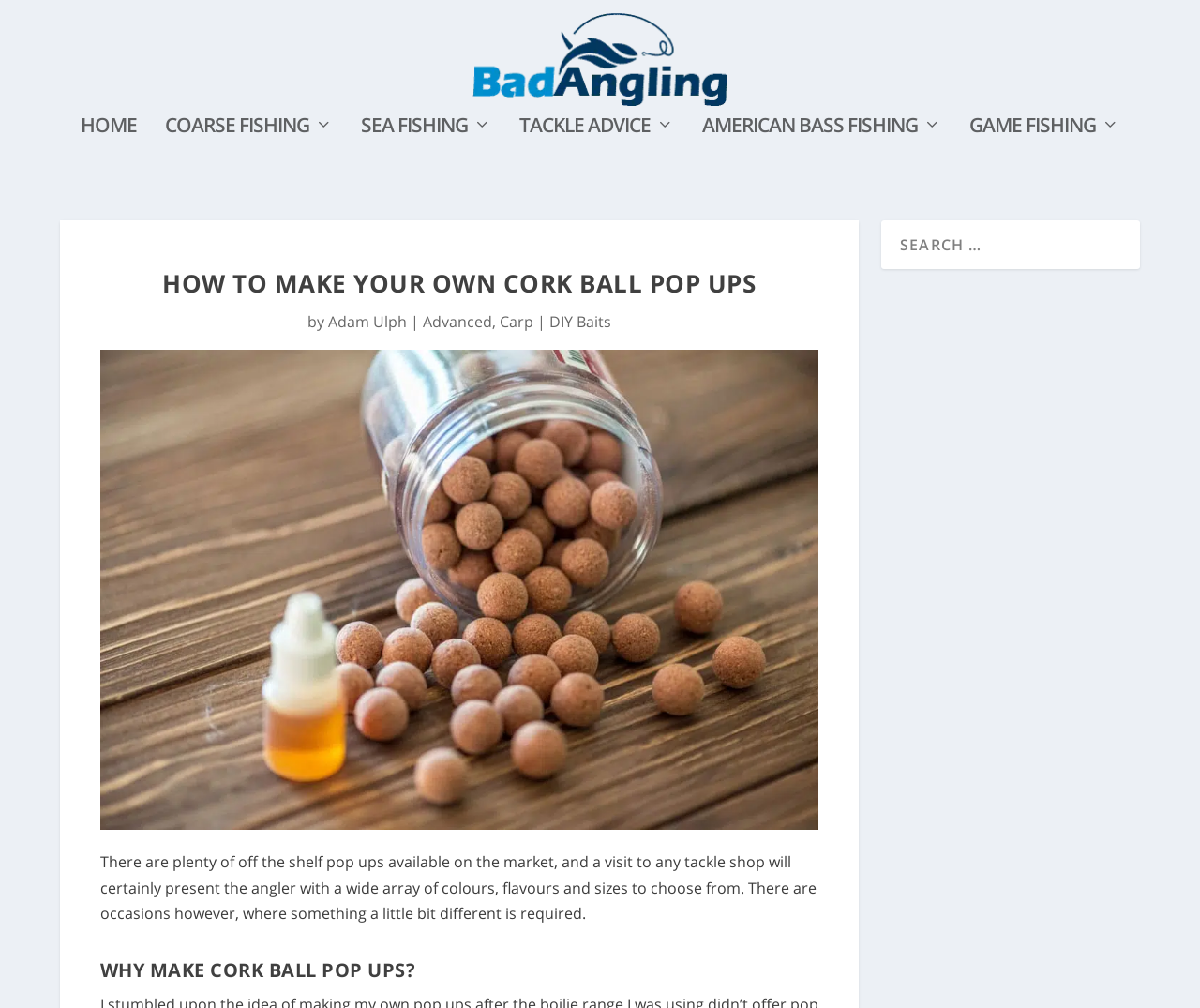Provide the bounding box for the UI element matching this description: "American Bass Fishing".

[0.585, 0.116, 0.784, 0.181]